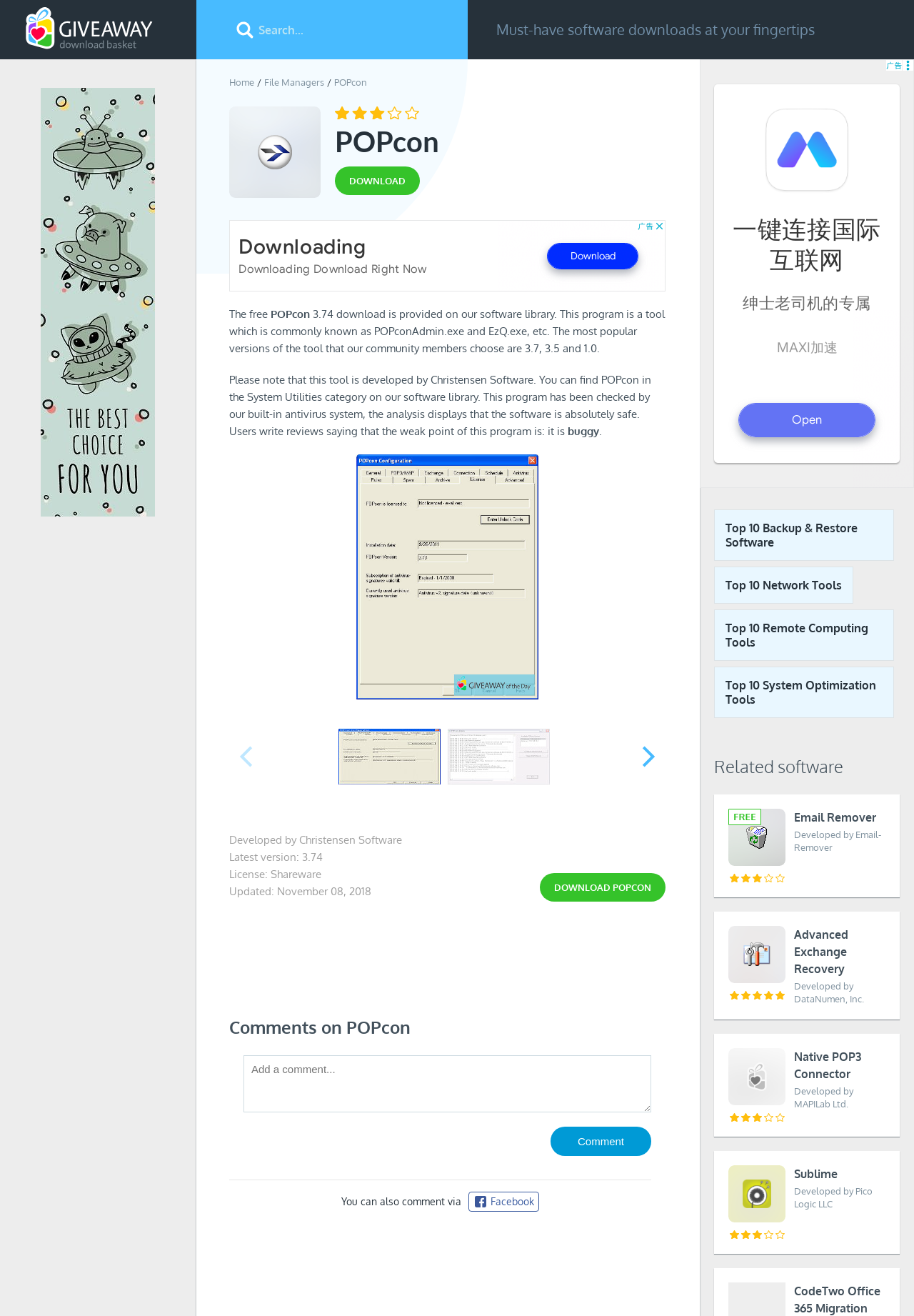For the element described, predict the bounding box coordinates as (top-left x, top-left y, bottom-right x, bottom-right y). All values should be between 0 and 1. Element description: aria-label="Advertisement" name="aswift_1" title="Advertisement"

[0.251, 0.707, 0.728, 0.761]